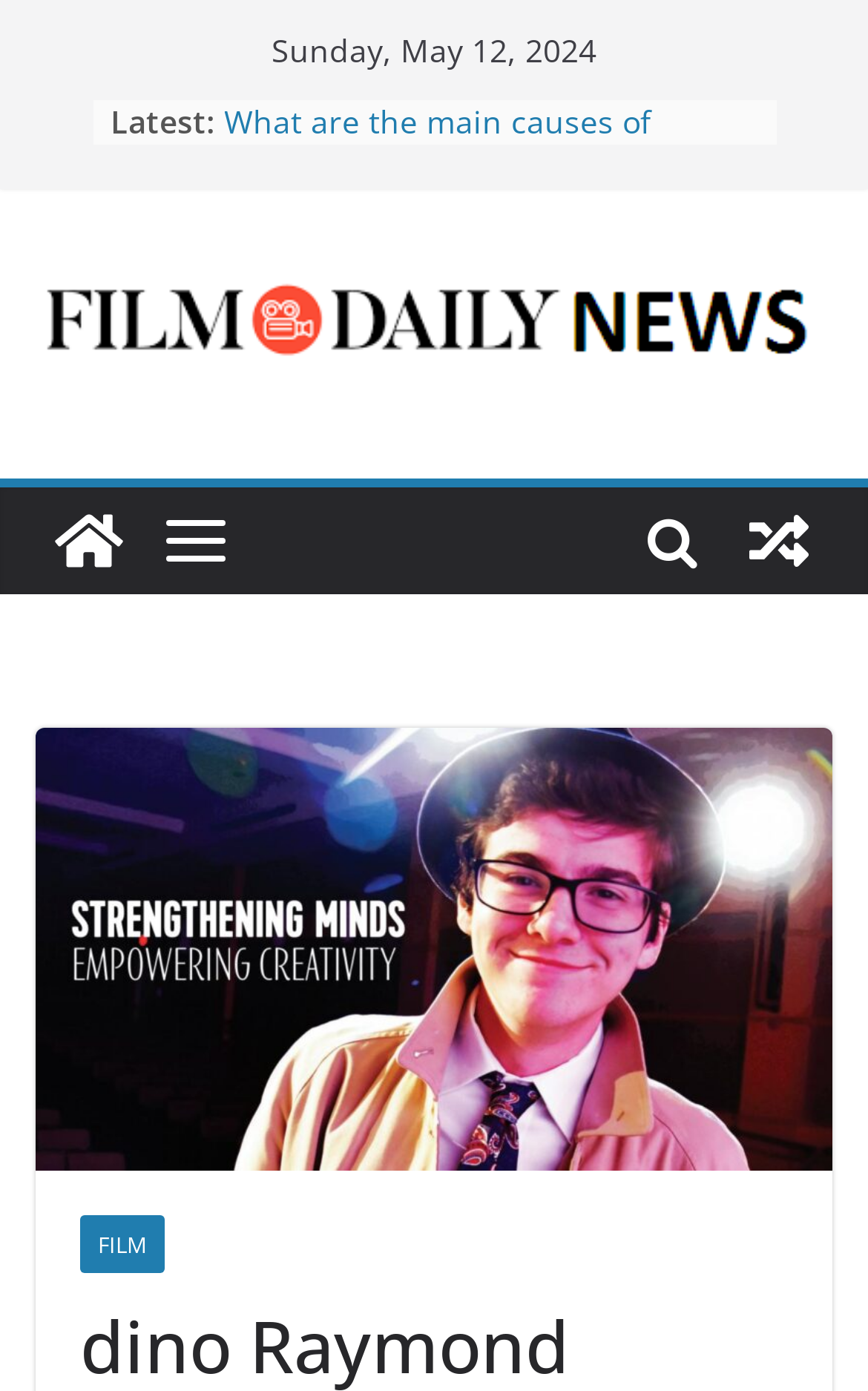What is the date displayed on the webpage?
Analyze the image and provide a thorough answer to the question.

I found the StaticText element [77] with the text 'Sunday, May 12, 2024', which indicates the date displayed on the webpage.